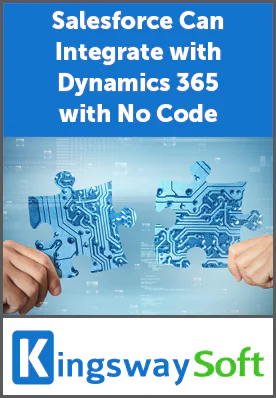Detail the scene depicted in the image with as much precision as possible.

The image features a promotional graphic from KingswaySoft, highlighting the integration capabilities between Salesforce and Dynamics 365 with a no-code solution. In the center, two puzzle pieces designed with intricate blue circuit patterns are being connected by hands, symbolizing seamless integration. Above the puzzle pieces, bold white text proclaims, "Salesforce Can Integrate with Dynamics 365 with No Code," emphasizing the ease and accessibility of the integration process. The KingswaySoft logo appears at the bottom, reinforcing the brand identity and their offerings in data integration solutions. This visual effectively communicates the message of simplifying complex integrations within business environments.